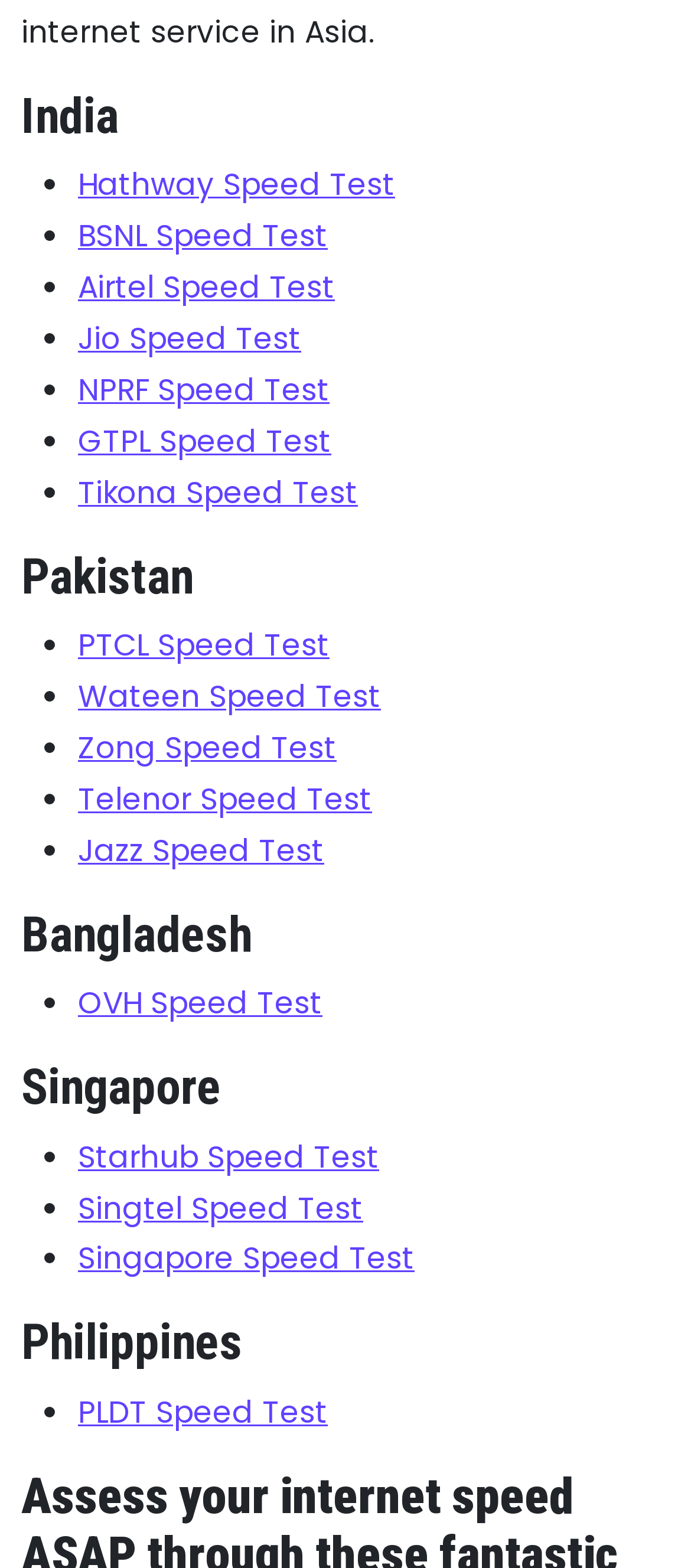Could you provide the bounding box coordinates for the portion of the screen to click to complete this instruction: "Visit For the home"?

None